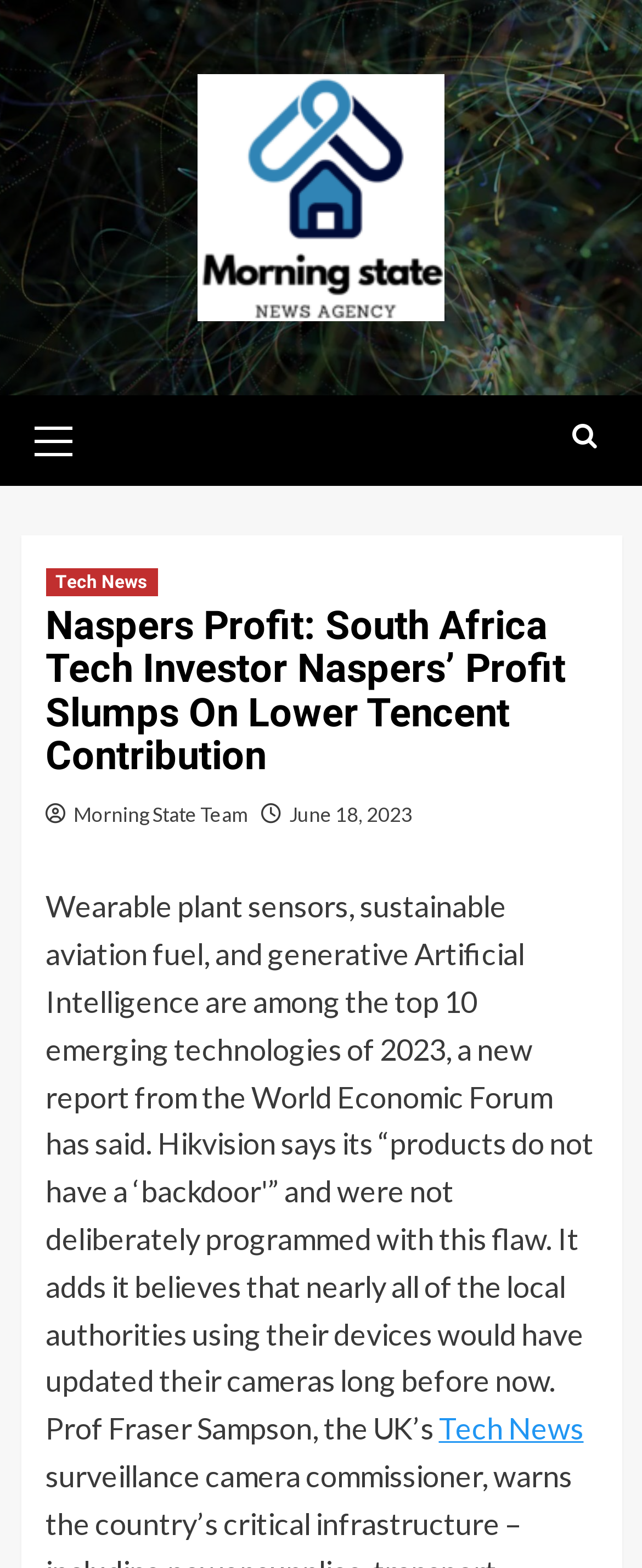Analyze the image and give a detailed response to the question:
When was the article published?

The publication date of the article can be found in the header section of the webpage, where it says 'June 18, 2023', indicating that the article was published on this specific date.